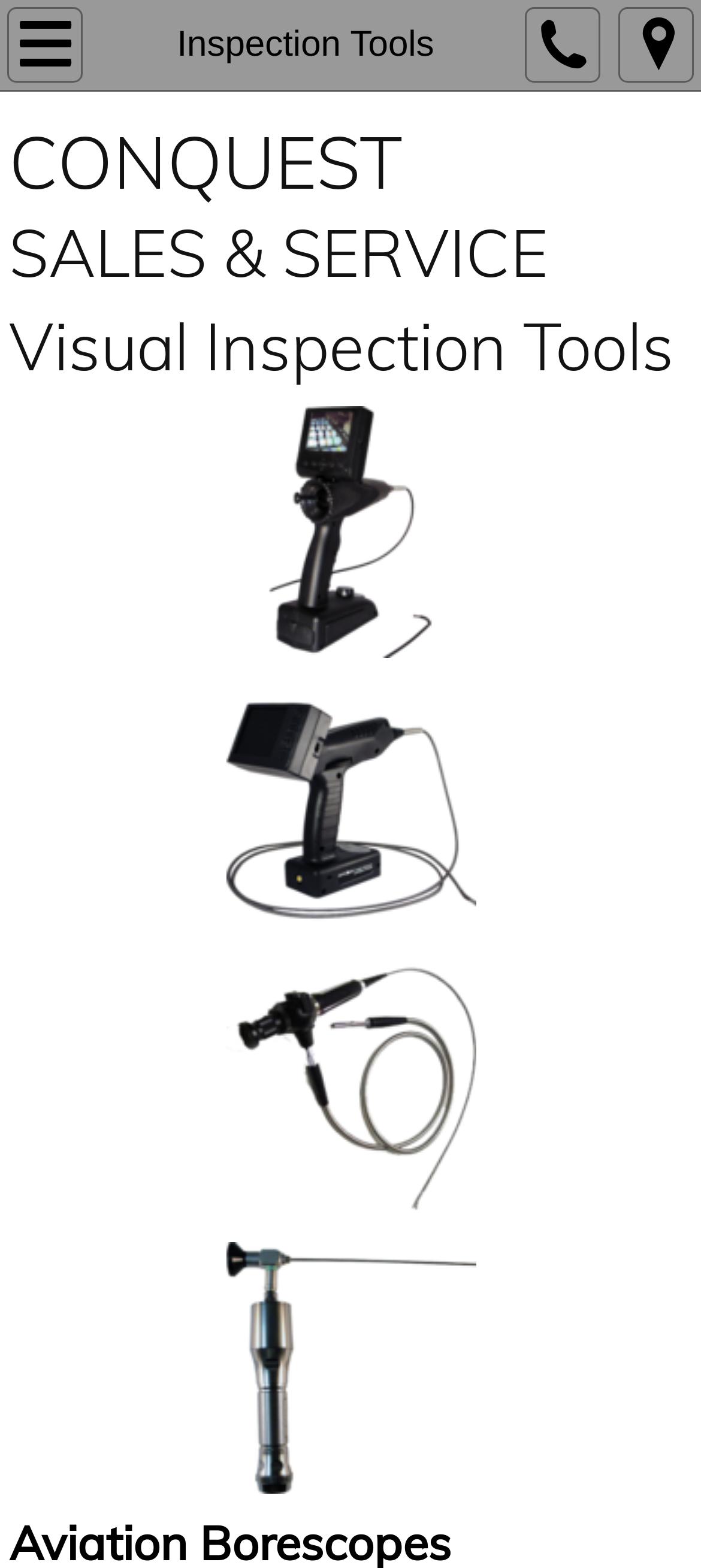Using details from the image, please answer the following question comprehensively:
What is the last heading on the webpage?

The last heading on the webpage is 'Aviation Borescopes' which is located at the bottom of the webpage, with a bounding box of [0.013, 0.97, 0.987, 1.0]. It is a heading element.